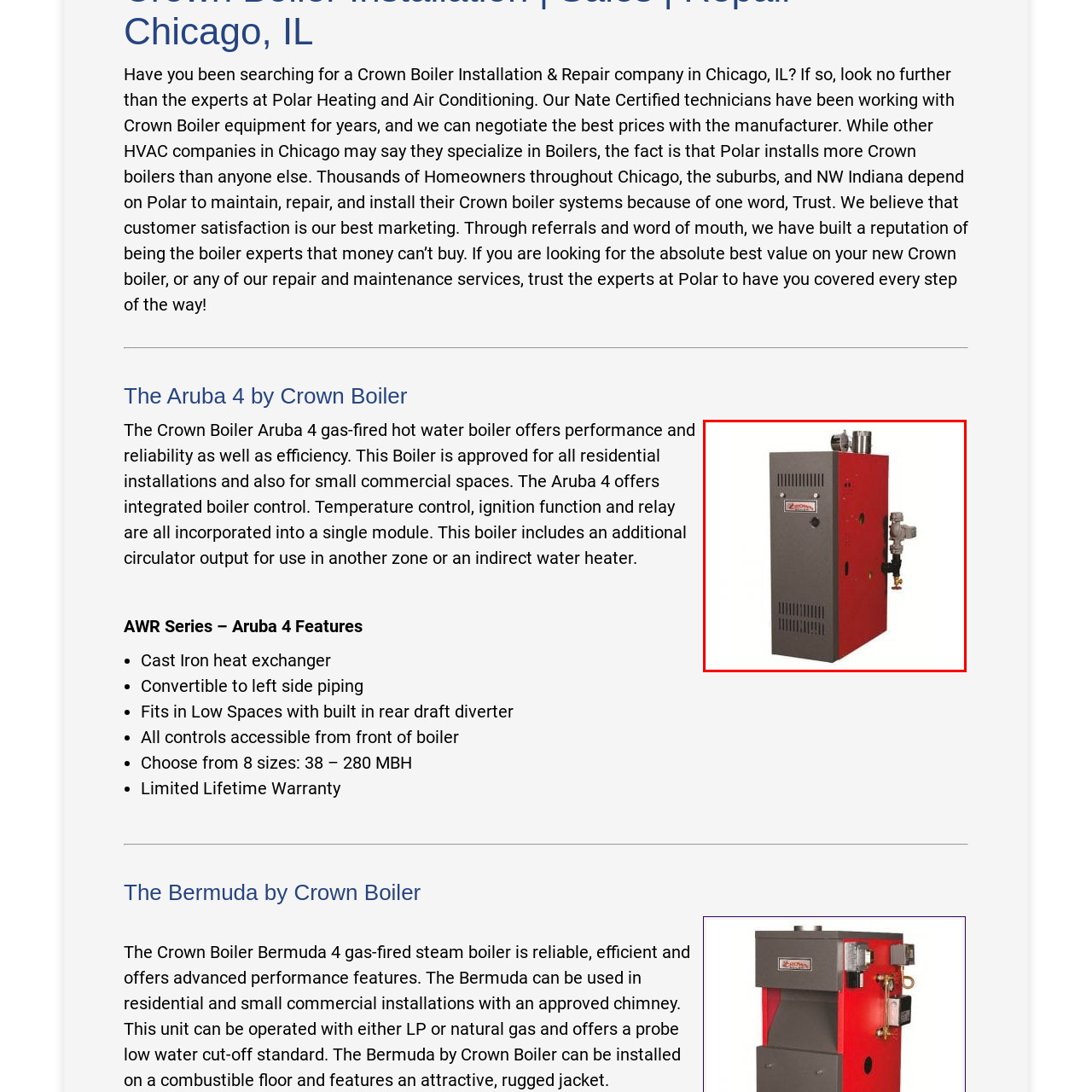Please look at the image highlighted by the red bounding box and provide a single word or phrase as an answer to this question:
What is the purpose of the extra circulator output?

Secondary zoning or indirect water heating